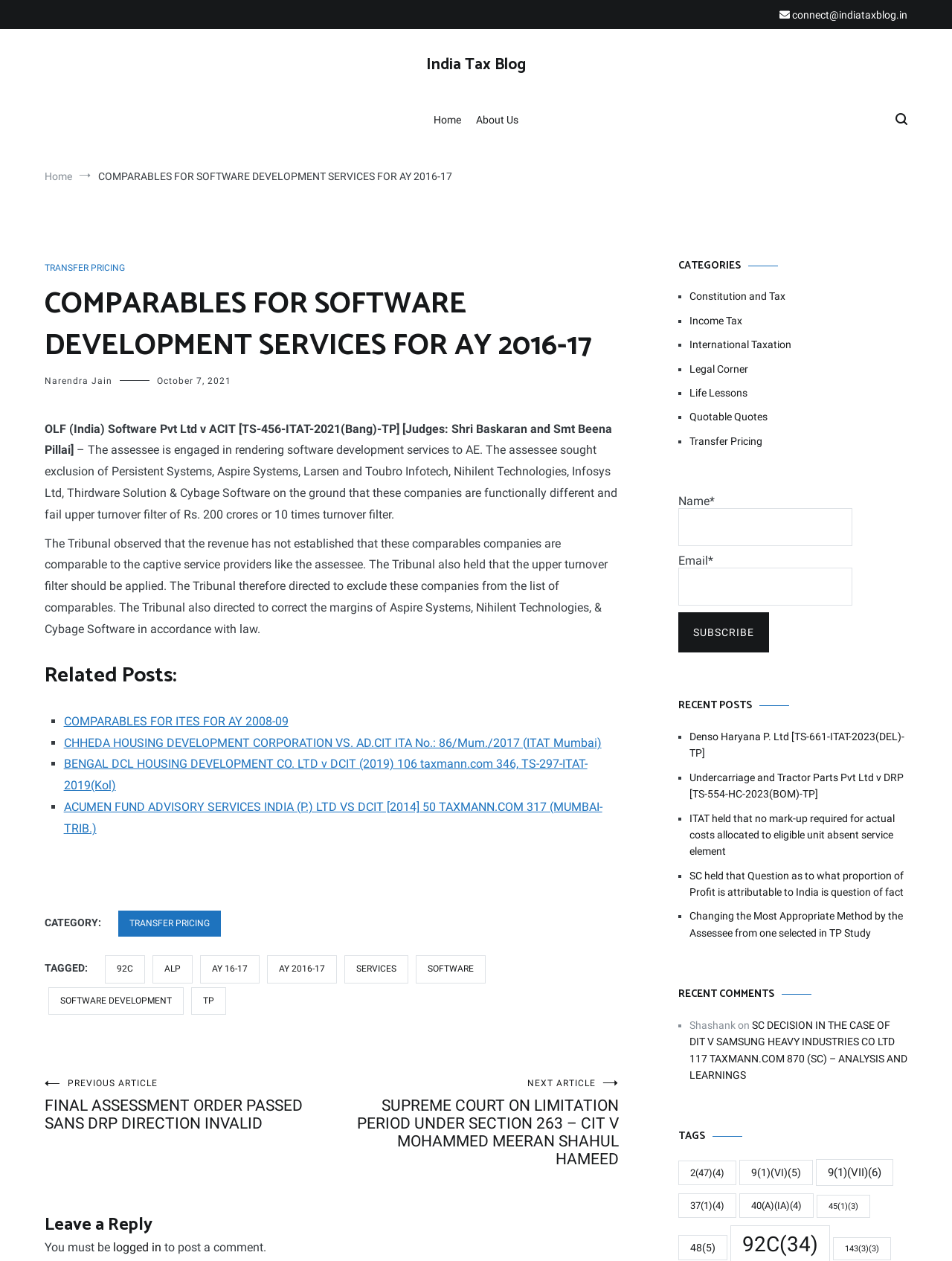Can you extract the primary headline text from the webpage?

COMPARABLES FOR SOFTWARE DEVELOPMENT SERVICES FOR AY 2016-17